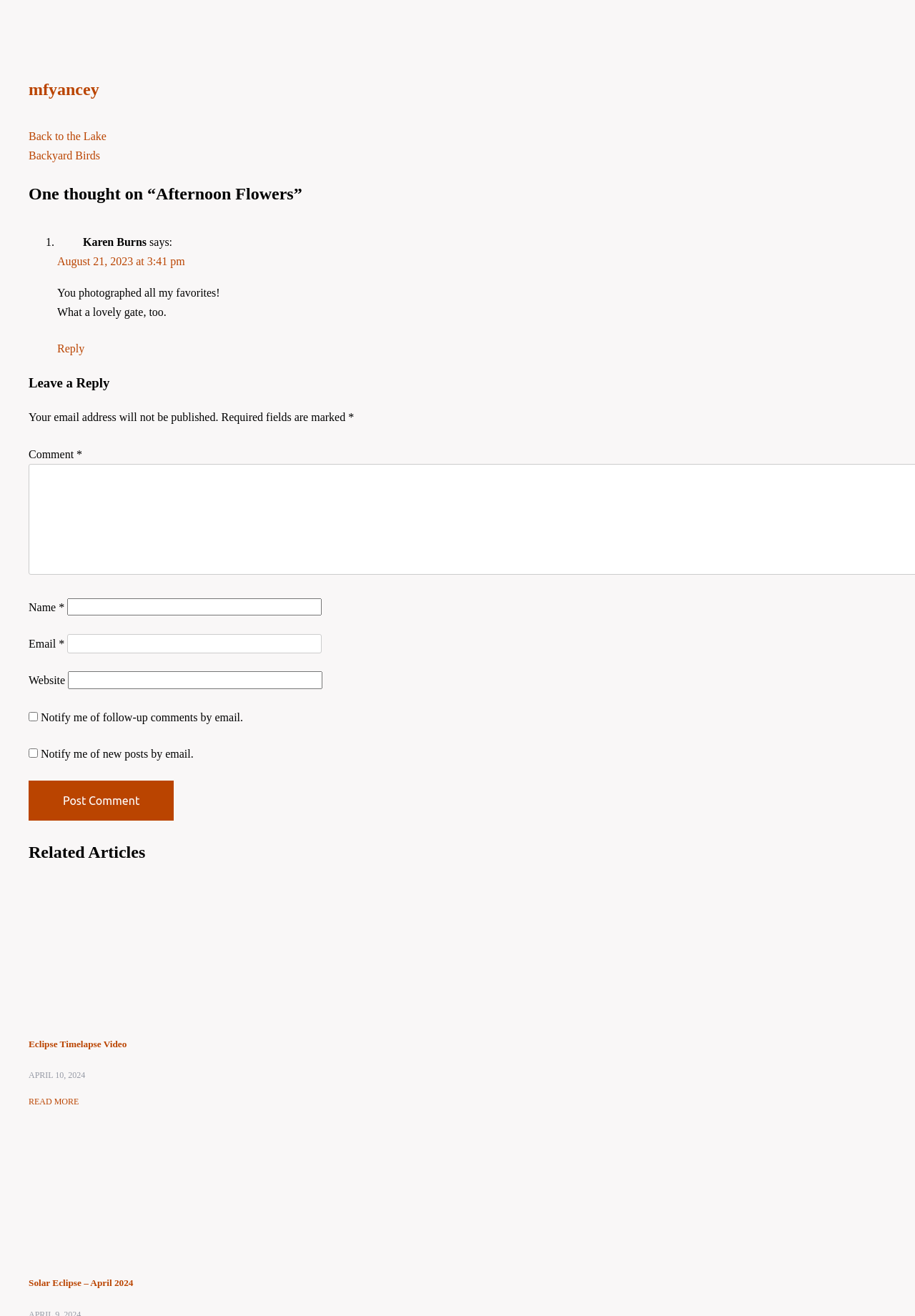What is the date of the upcoming solar eclipse?
Please ensure your answer to the question is detailed and covers all necessary aspects.

The link 'APRIL 10, 2024' is likely referring to the date of the upcoming solar eclipse, which is mentioned in the link 'Solar Eclipse – April 2024'.